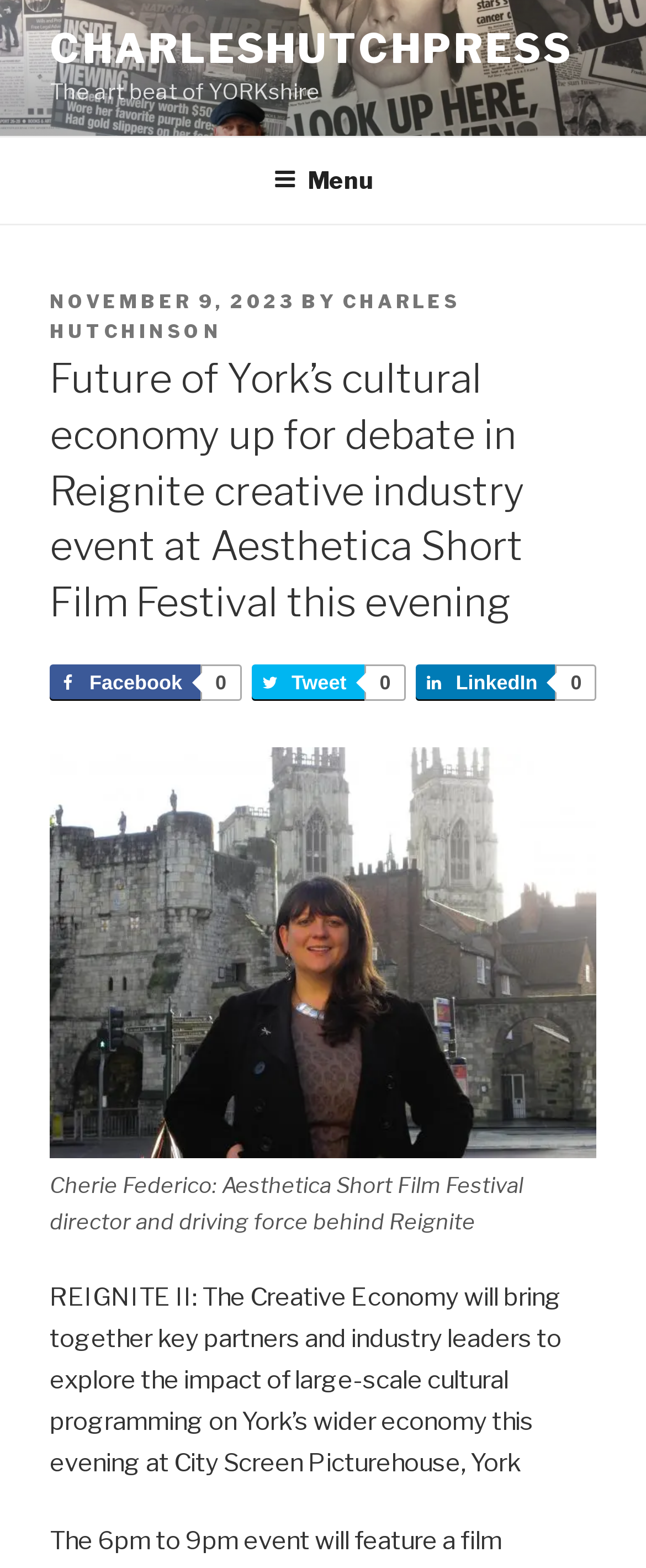What is the event being discussed?
Using the information from the image, answer the question thoroughly.

The event being discussed is Reignite II, which is mentioned in the text 'REIGNITE II: The Creative Economy will bring together key partners and industry leaders to explore the impact of large-scale cultural programming on York’s wider economy this evening at City Screen Picturehouse, York'.